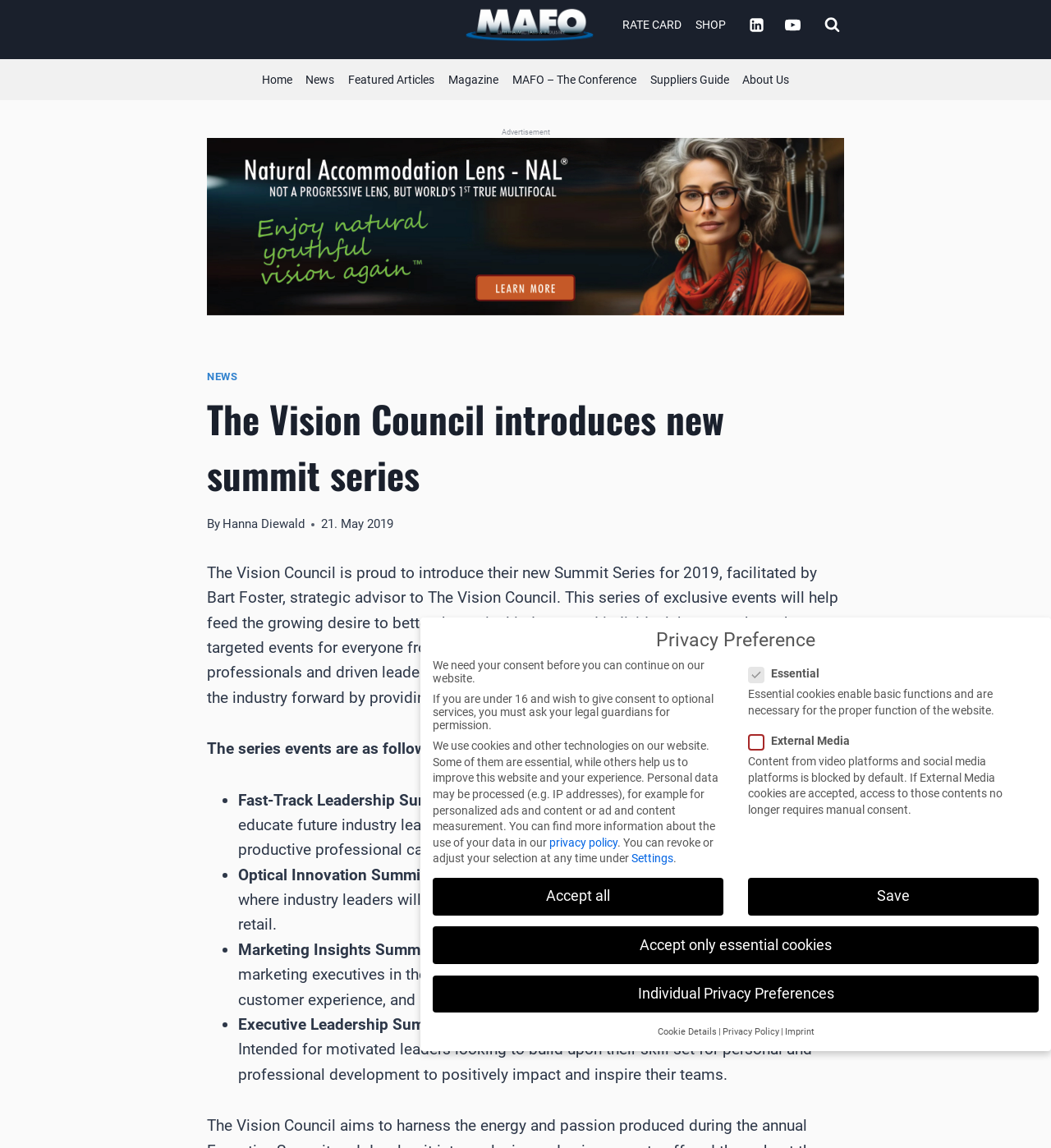Please identify the bounding box coordinates of the element's region that I should click in order to complete the following instruction: "Watch YouTube video". The bounding box coordinates consist of four float numbers between 0 and 1, i.e., [left, top, right, bottom].

[0.739, 0.008, 0.769, 0.035]